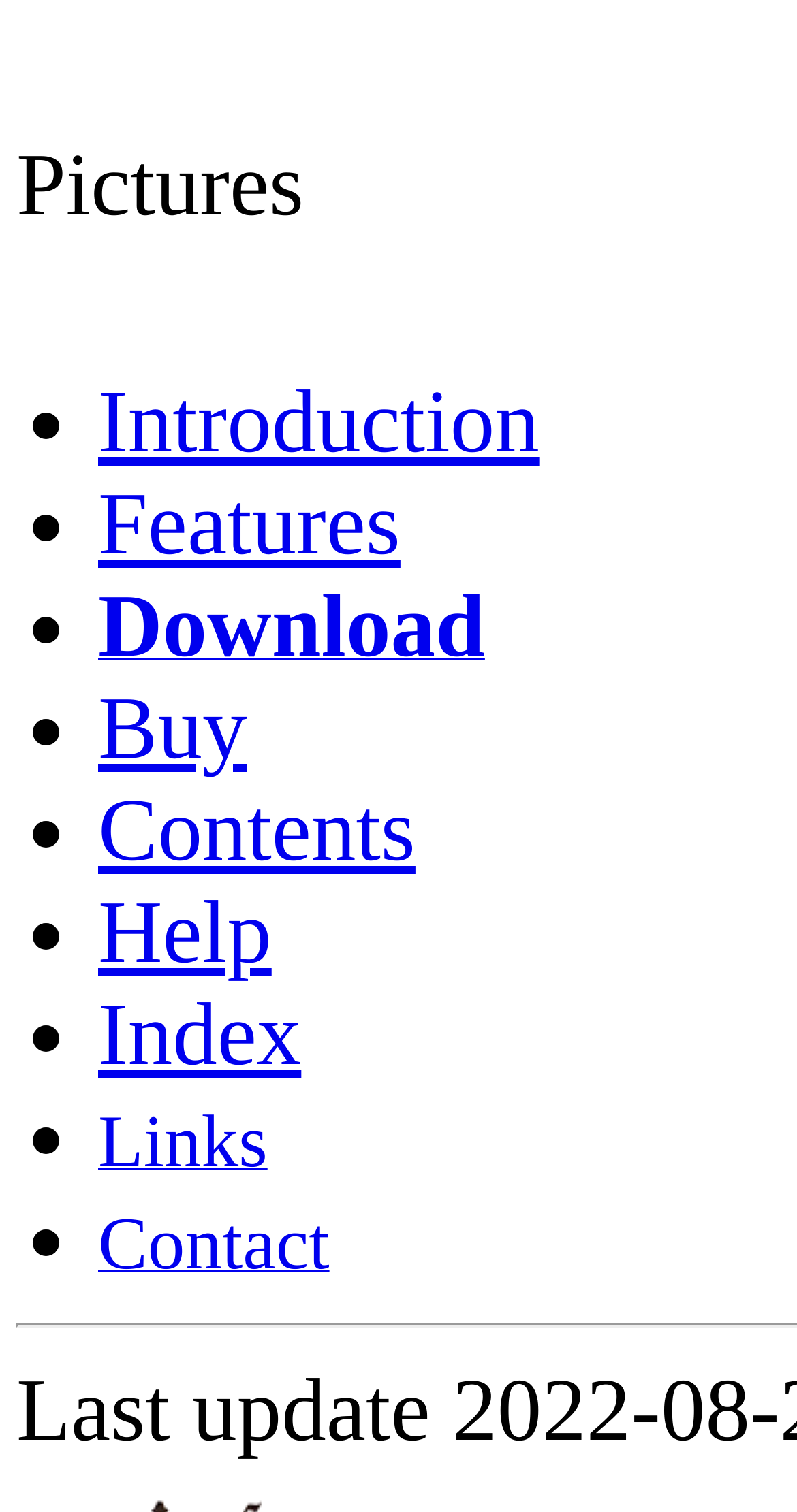Use a single word or phrase to answer the question:
What is the first item in the list?

Introduction